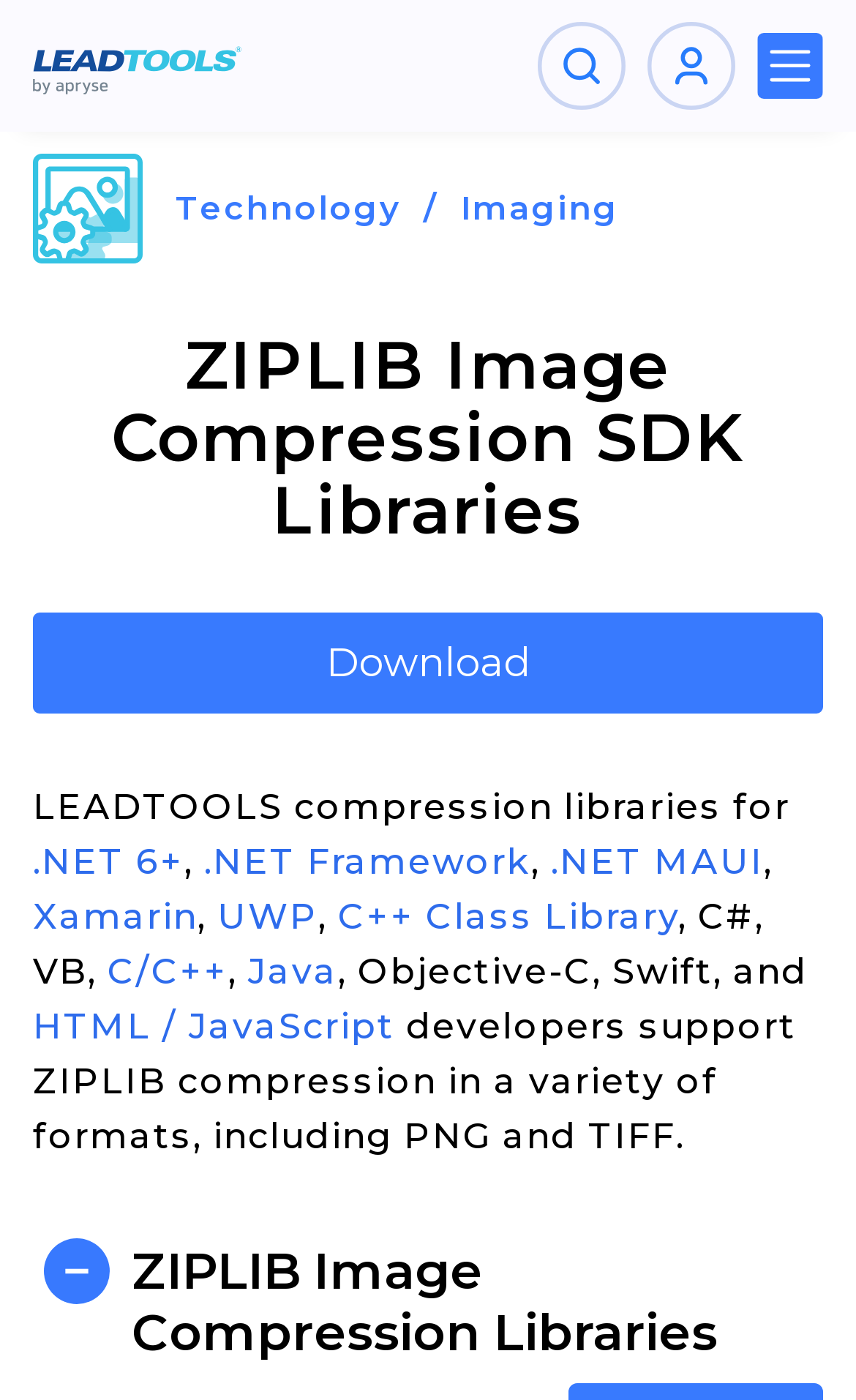Locate the bounding box coordinates of the clickable region to complete the following instruction: "Download."

[0.038, 0.438, 0.962, 0.51]